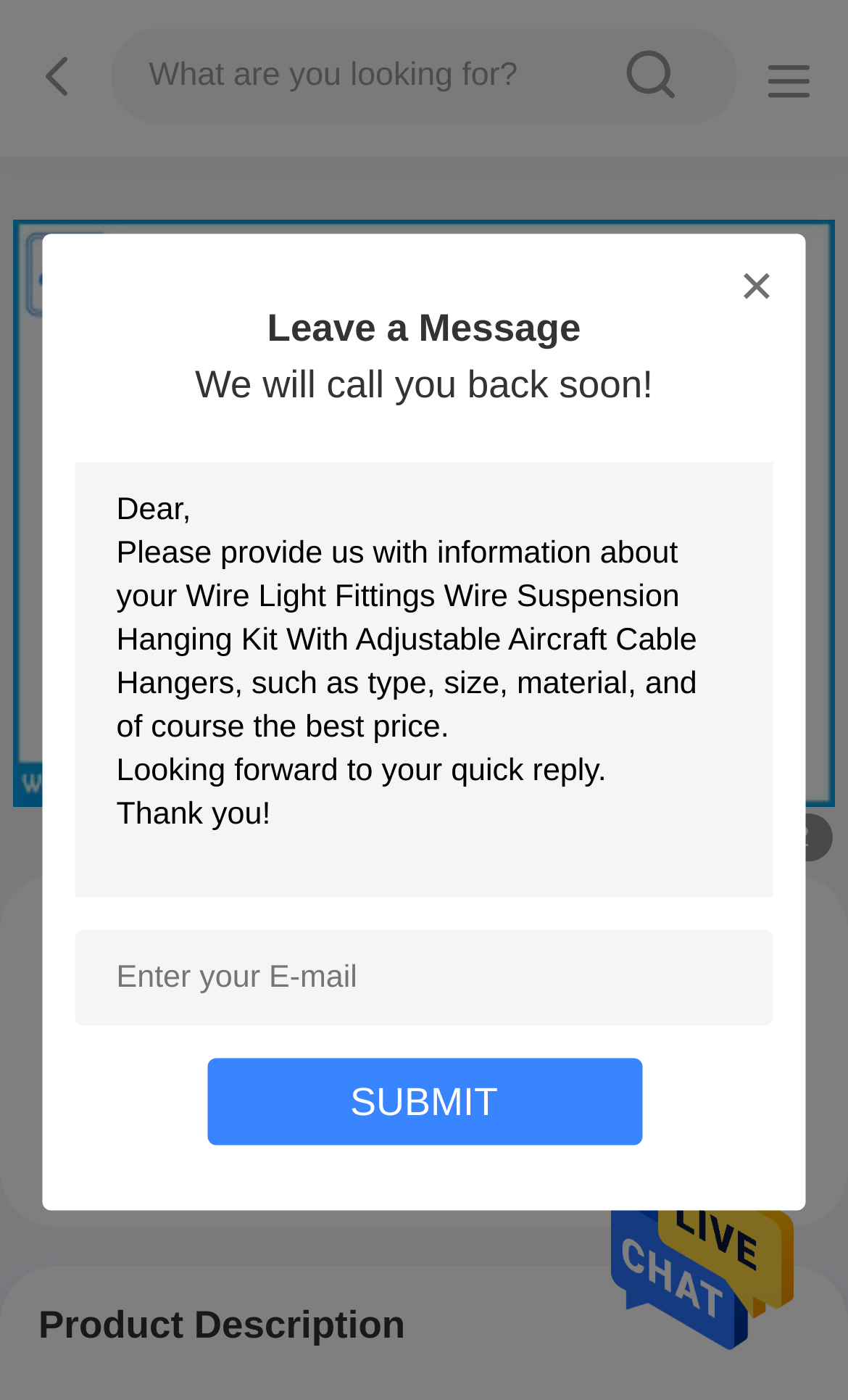Please provide a brief answer to the question using only one word or phrase: 
What is the minimum order quantity?

1000pcs